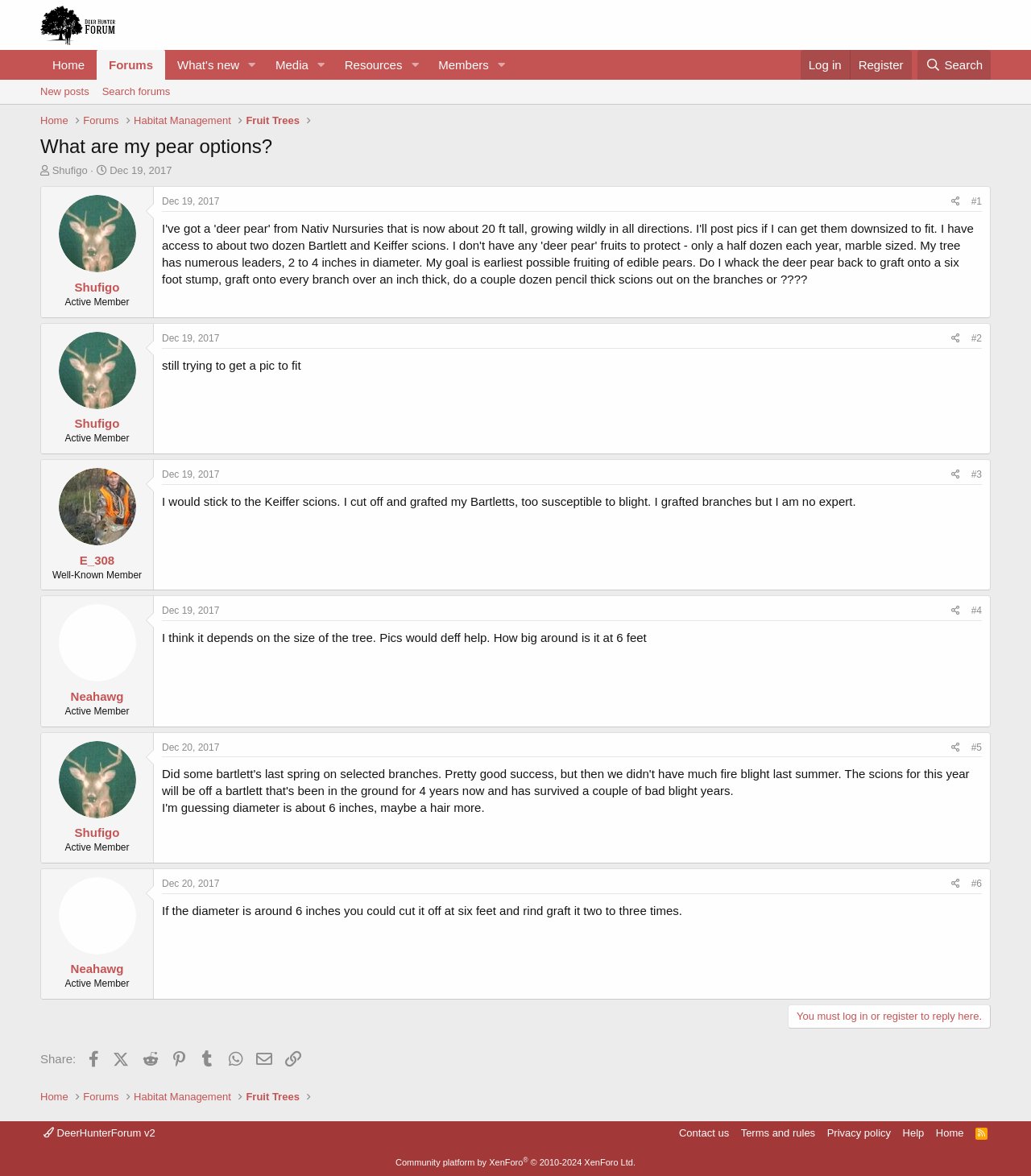Provide a brief response in the form of a single word or phrase:
What is the name of the forum?

Deer Hunter Forum